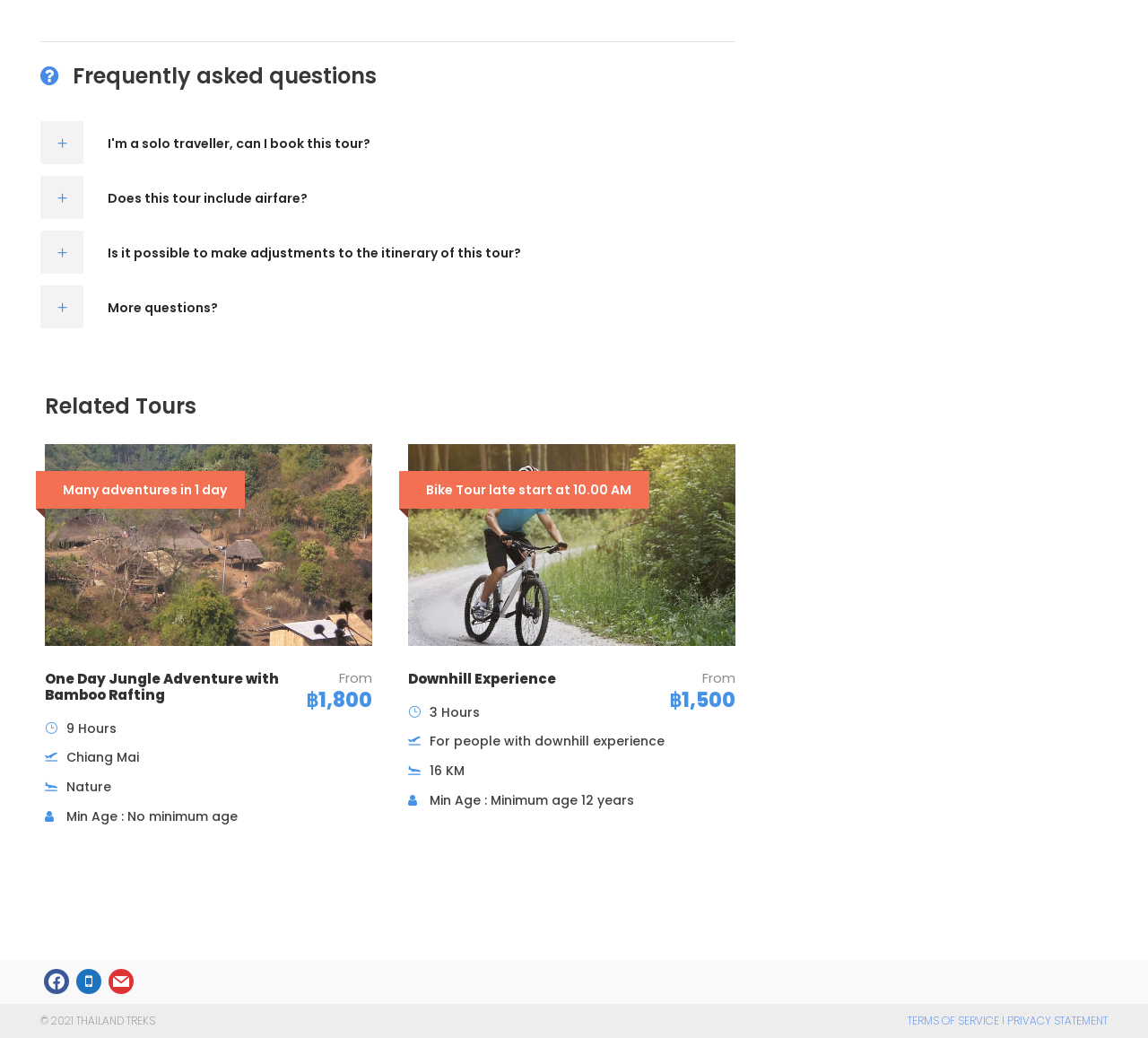Locate the bounding box coordinates of the region to be clicked to comply with the following instruction: "View 'Related Tours'". The coordinates must be four float numbers between 0 and 1, in the form [left, top, right, bottom].

[0.023, 0.379, 0.656, 0.404]